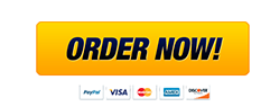Please provide a one-word or short phrase answer to the question:
What is the text on the button?

ORDER NOW!